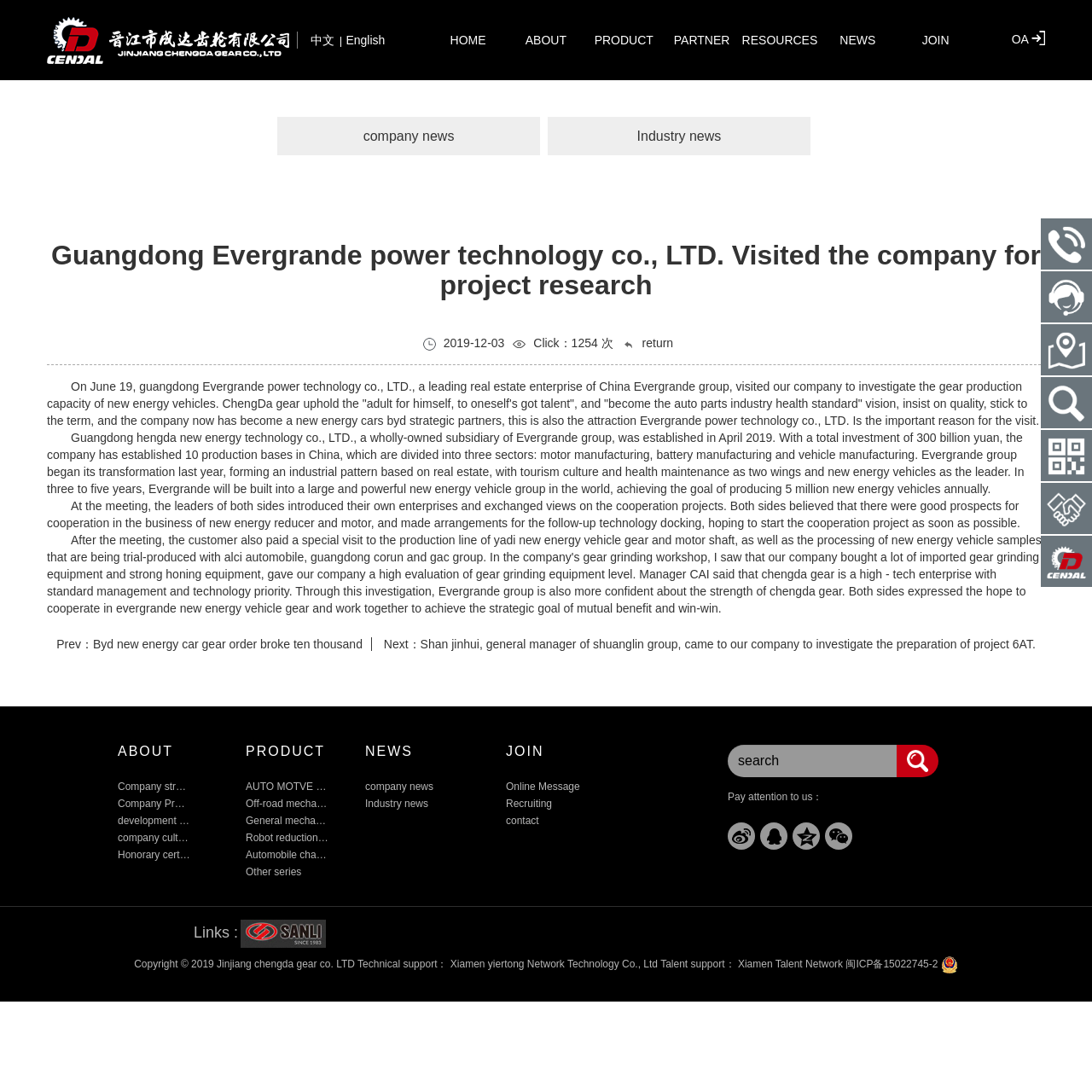What are the three sectors of Guangdong Hengda New Energy Technology Co., LTD.? Look at the image and give a one-word or short phrase answer.

Motor manufacturing, battery manufacturing, and vehicle manufacturing